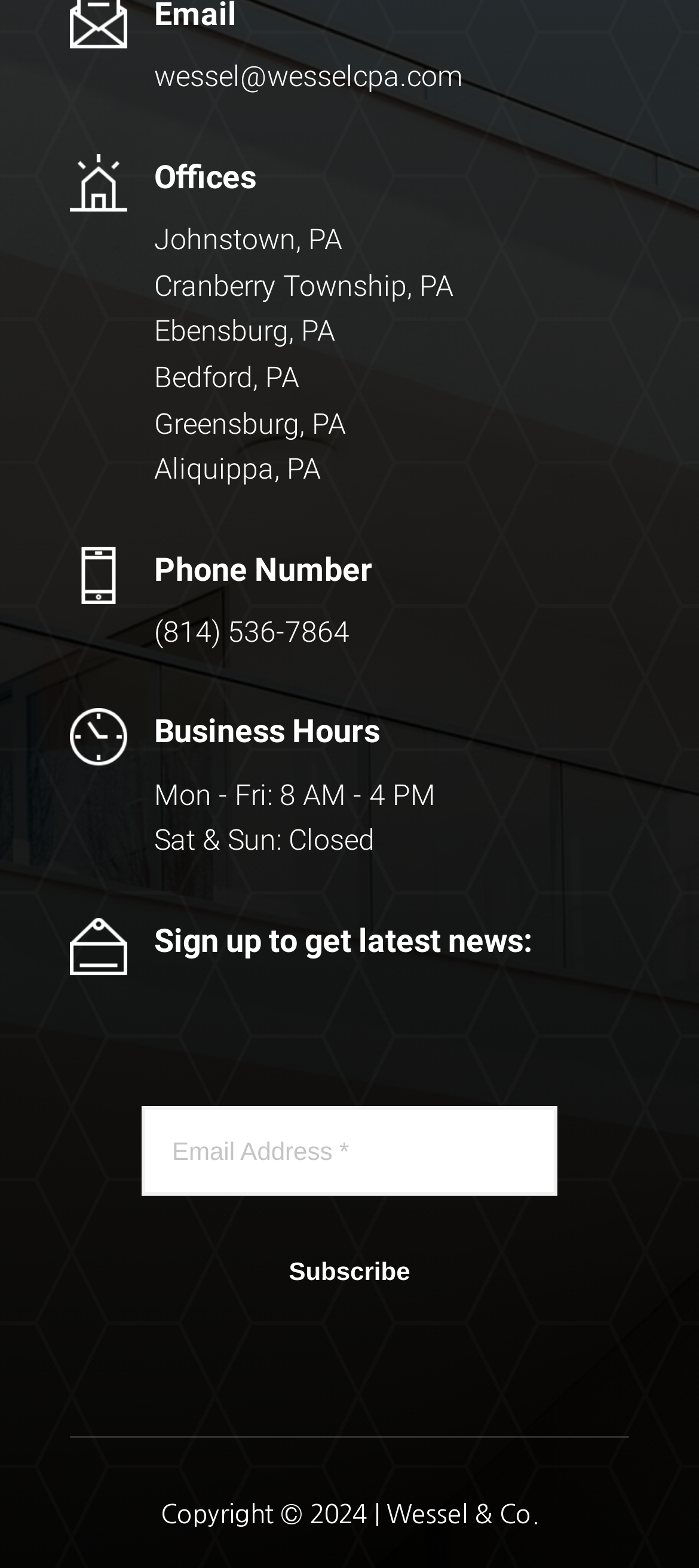Please determine the bounding box coordinates of the section I need to click to accomplish this instruction: "Click the Subscribe button".

[0.413, 0.801, 0.587, 0.82]